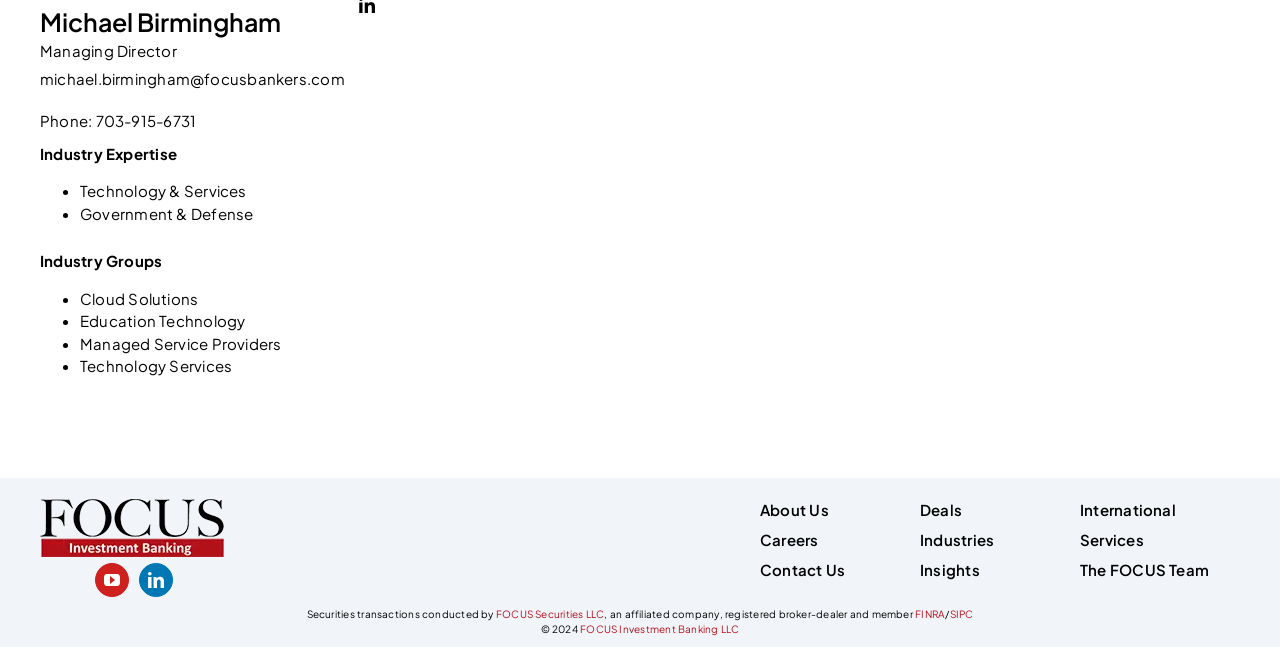Ascertain the bounding box coordinates for the UI element detailed here: "Contact Us". The coordinates should be provided as [left, top, right, bottom] with each value being a float between 0 and 1.

[0.594, 0.865, 0.66, 0.894]